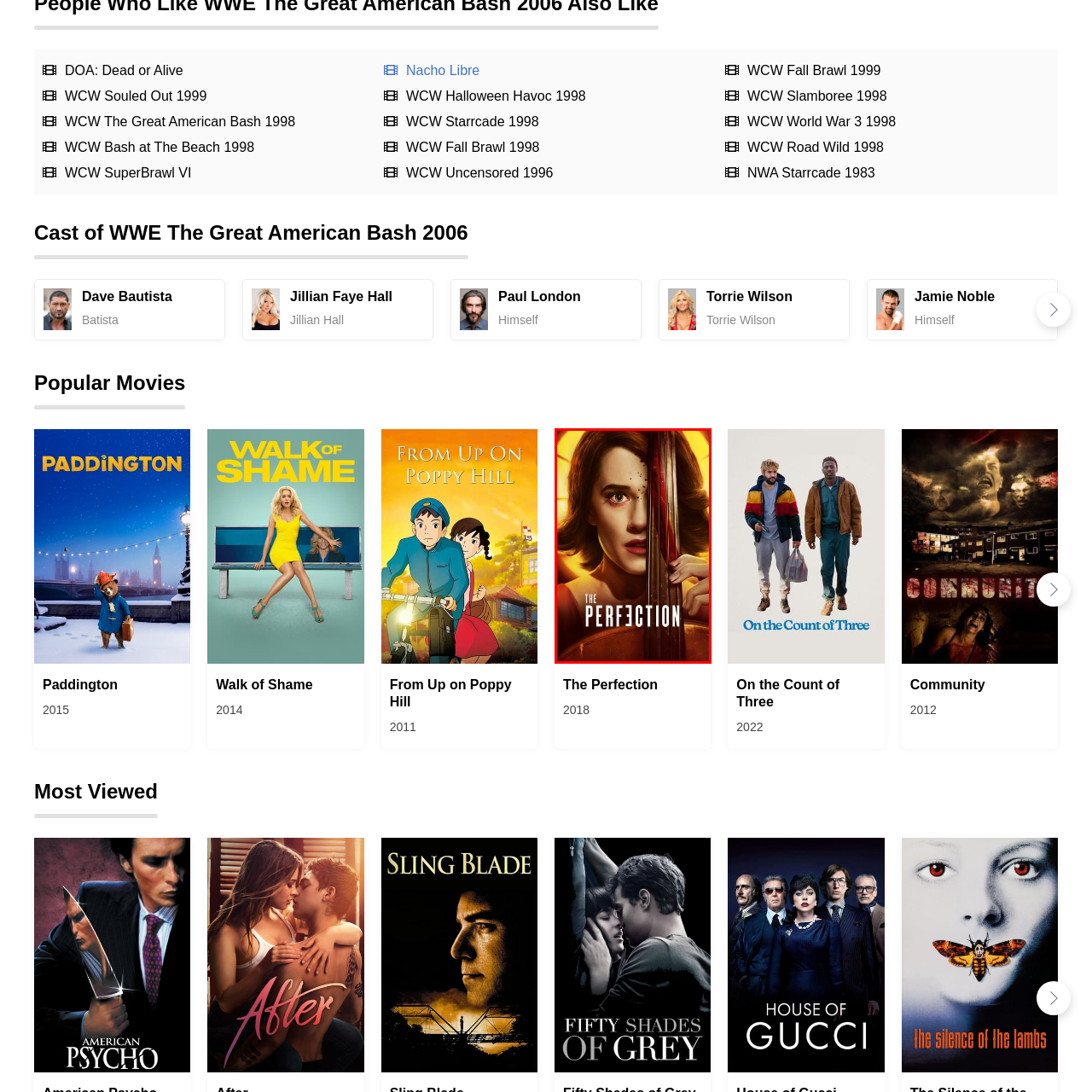Please provide a one-word or phrase response to the following question by examining the image within the red boundary:
What is hinted at by the bloodstains on the woman's face?

Dark and suspenseful themes